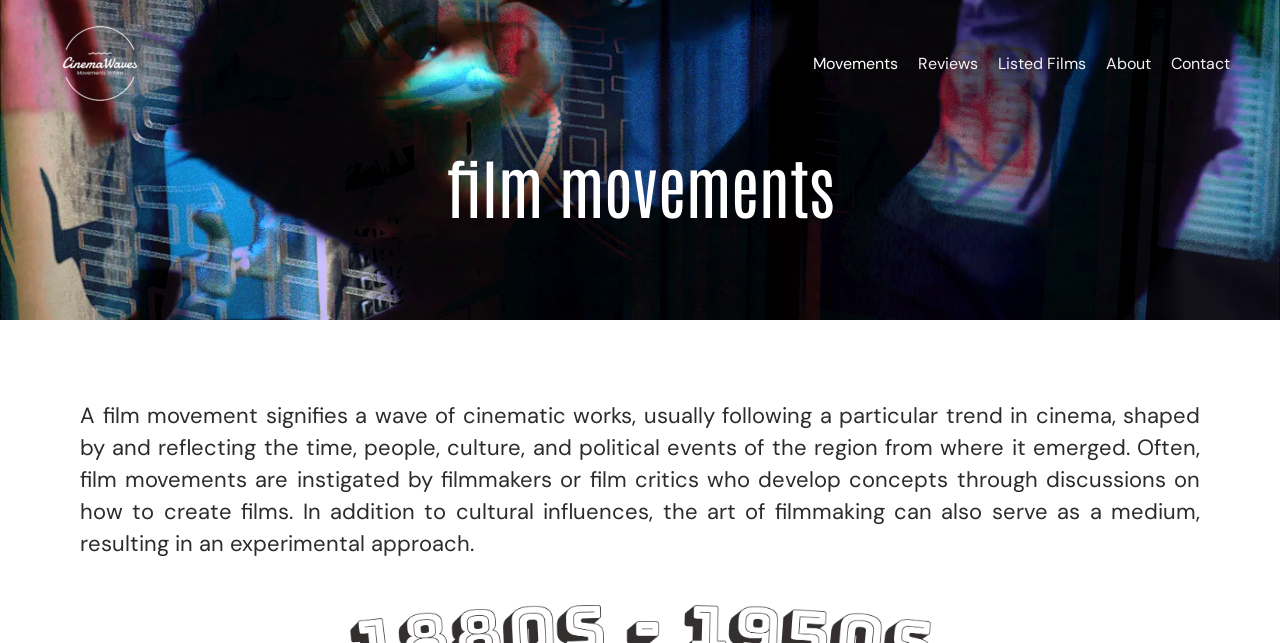Provide the bounding box coordinates of the HTML element described by the text: "alt="CinemaWaves Logo White"". The coordinates should be in the format [left, top, right, bottom] with values between 0 and 1.

[0.031, 0.08, 0.125, 0.113]